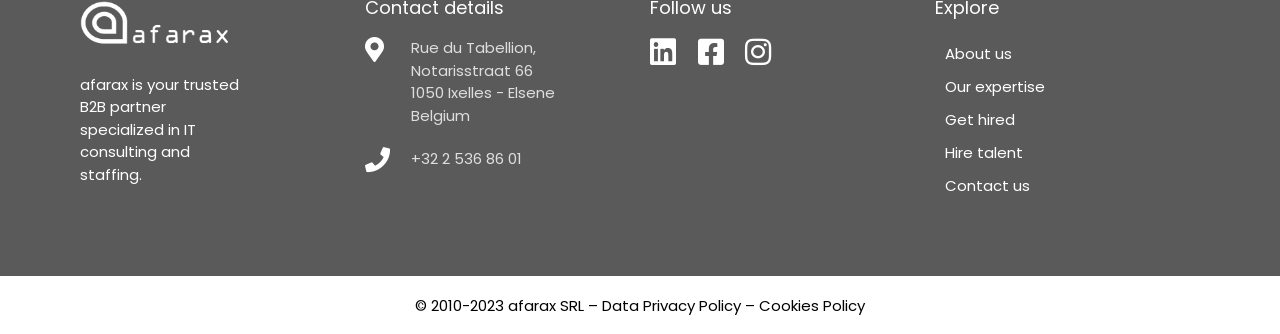Please provide the bounding box coordinates in the format (top-left x, top-left y, bottom-right x, bottom-right y). Remember, all values are floating point numbers between 0 and 1. What is the bounding box coordinate of the region described as: About us

[0.723, 0.111, 0.938, 0.21]